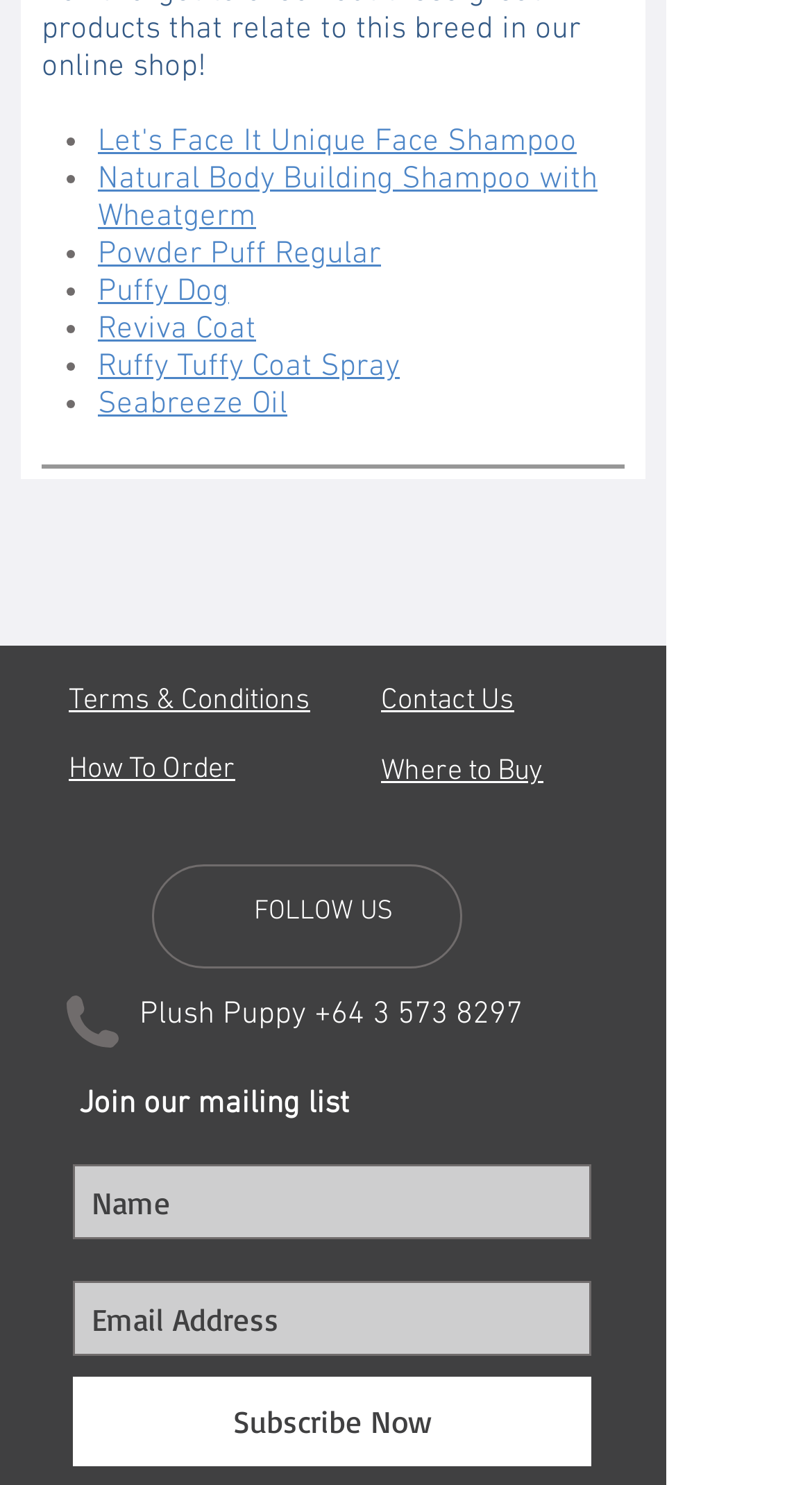Please identify the bounding box coordinates of the element on the webpage that should be clicked to follow this instruction: "Call the locksmith now". The bounding box coordinates should be given as four float numbers between 0 and 1, formatted as [left, top, right, bottom].

None